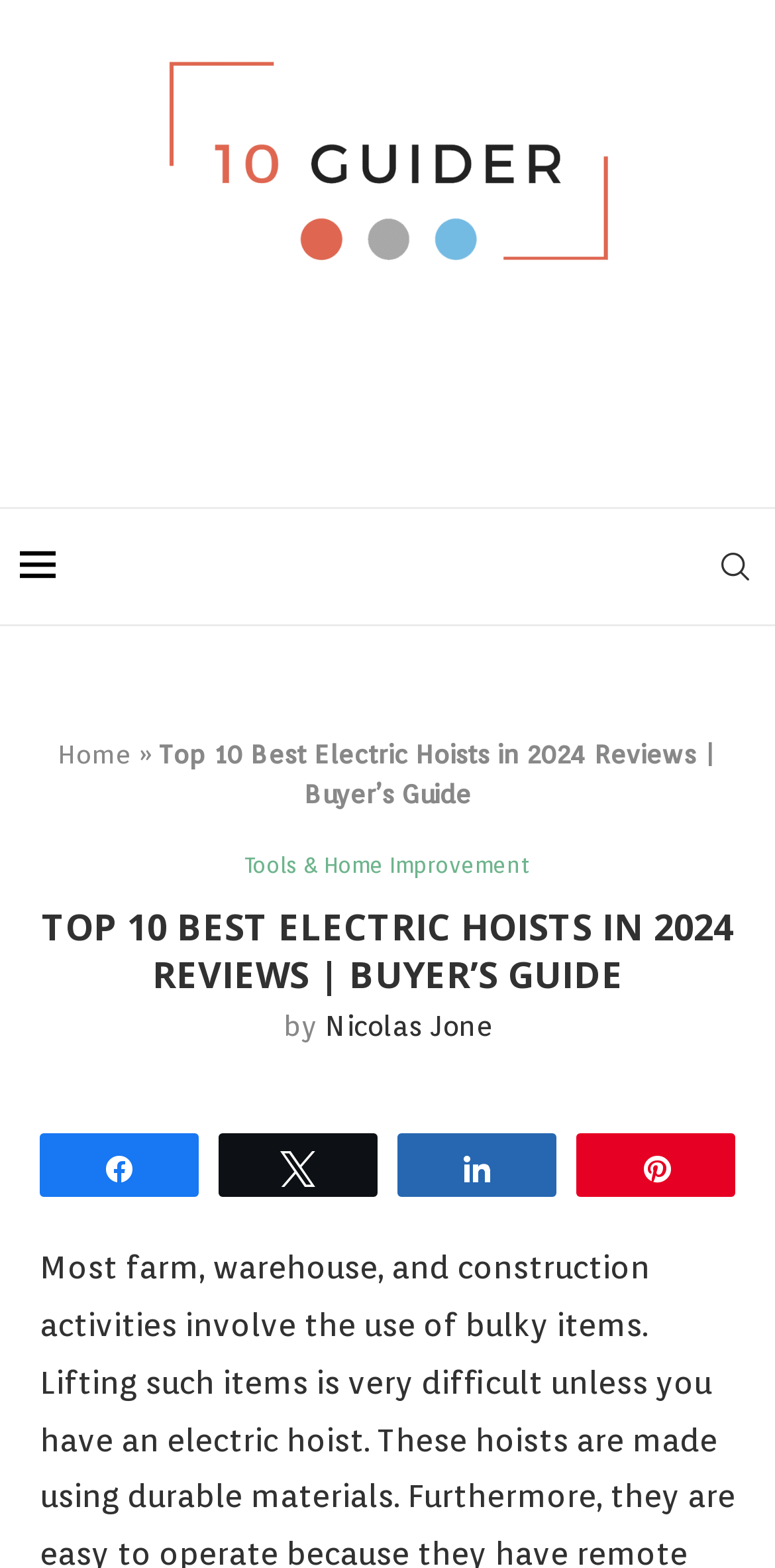Show the bounding box coordinates of the element that should be clicked to complete the task: "search for something".

[0.923, 0.325, 0.974, 0.398]